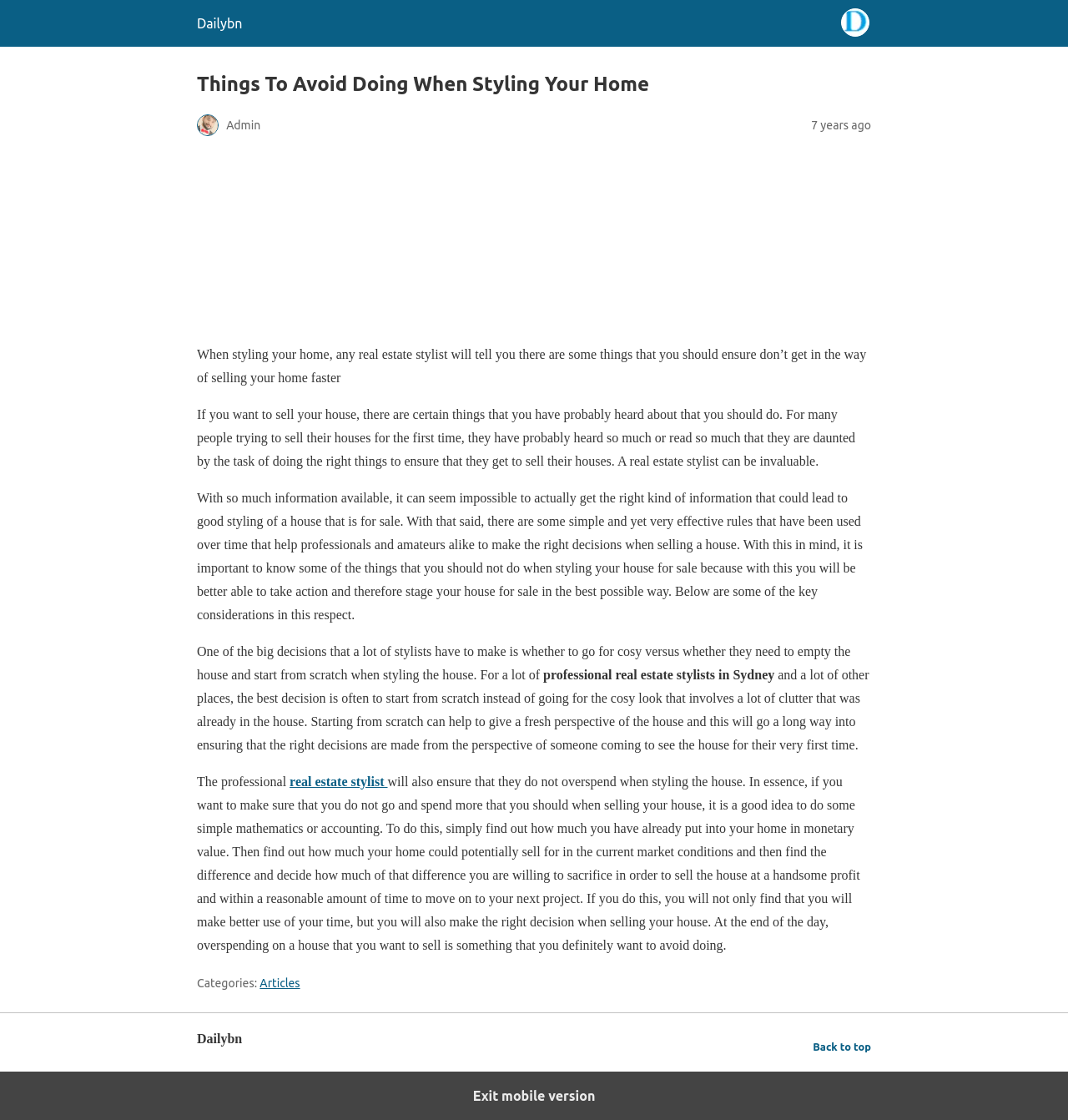What is the topic of the article?
Using the details from the image, give an elaborate explanation to answer the question.

The topic of the article can be inferred from the heading 'Things To Avoid Doing When Styling Your Home' and the content of the article, which discusses tips and considerations for styling a home for sale.